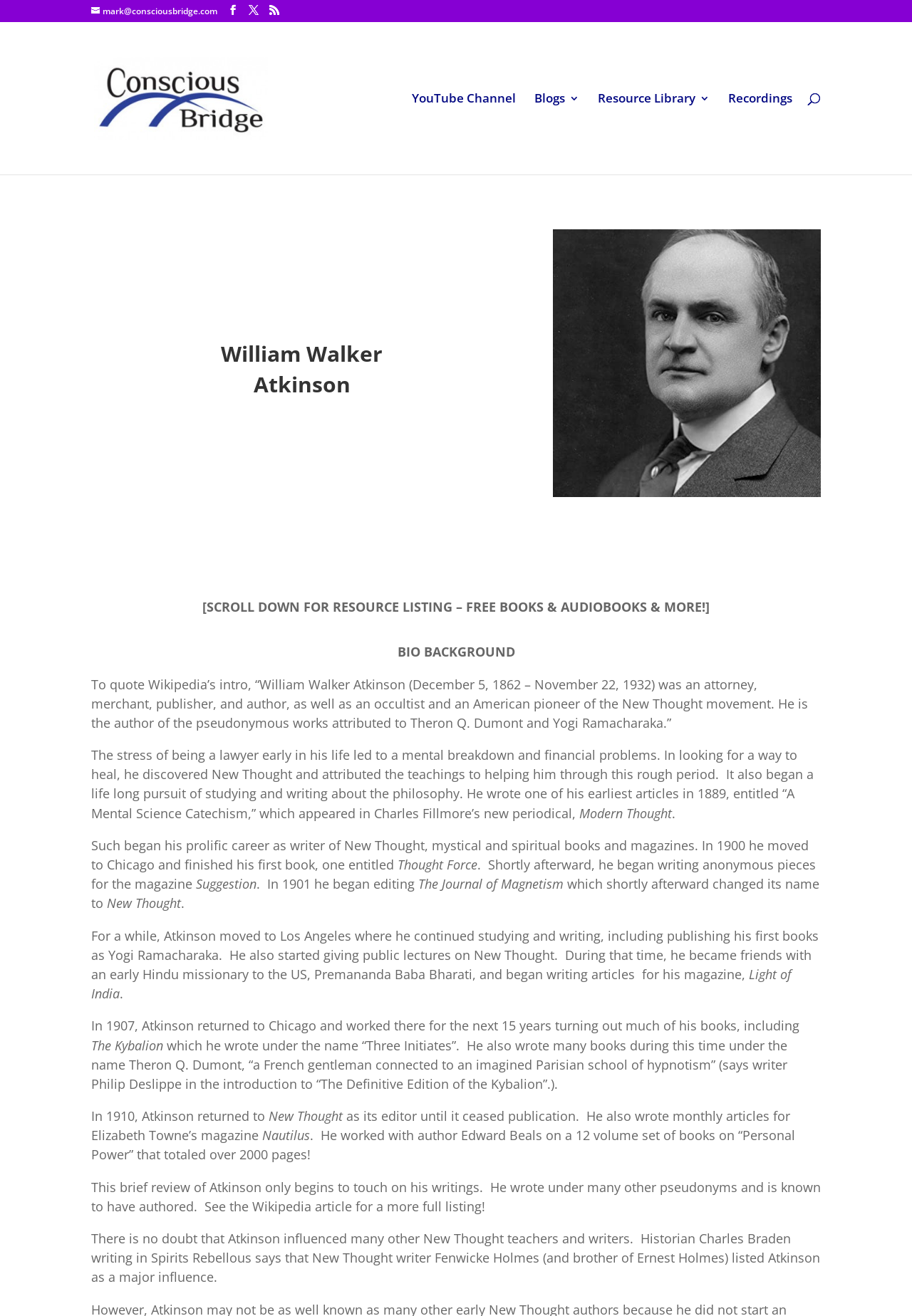Craft a detailed narrative of the webpage's structure and content.

This webpage is dedicated to the biography and resources of New Thought teacher William Walker Atkinson. At the top, there are several links, including a contact email, social media icons, and a link to the Conscious Bridge website, accompanied by a logo image. Below these links, there is a search bar that spans across the page.

The main content of the page is divided into sections. The first section is a brief introduction to William Walker Atkinson, with a heading that spans across the page. This is followed by a background image that takes up most of the page width.

The next section is a biography of Atkinson, which is divided into several paragraphs of text. The text is arranged in a single column that spans across the page, with no images or other elements interrupting the flow of text. The biography provides a detailed account of Atkinson's life, including his early years, his discovery of New Thought, and his prolific writing career.

Throughout the biography, there are no images or other visual elements, except for a few headings that break up the text. The text is dense and informative, providing a detailed overview of Atkinson's life and work.

At the bottom of the page, there are several links to resources, including Atkinson's books, audio books, and other materials. These links are arranged in a horizontal row, with each link separated by a small gap.